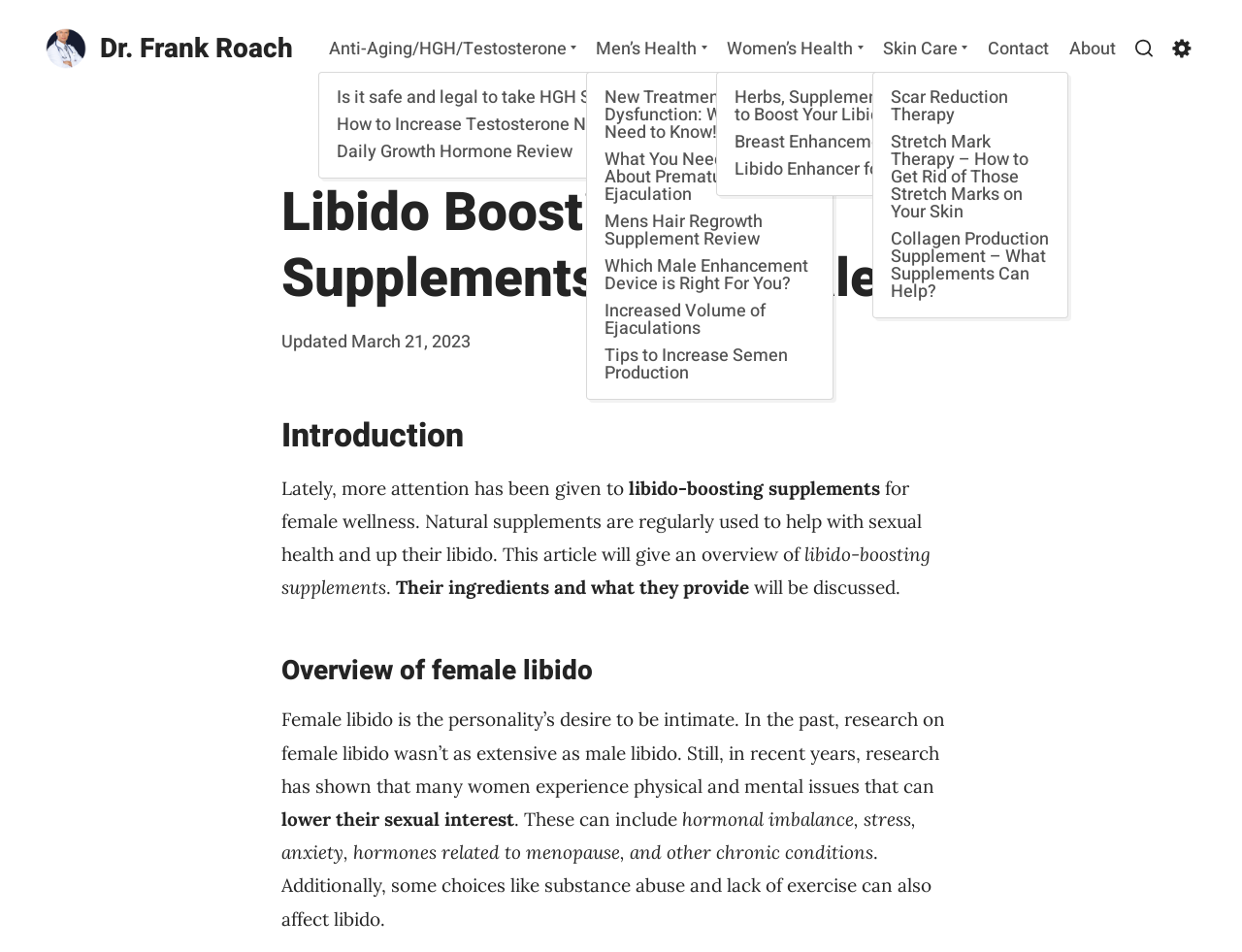Please identify the bounding box coordinates of the element I should click to complete this instruction: 'Click the 'Dr. Frank Roach' link'. The coordinates should be given as four float numbers between 0 and 1, like this: [left, top, right, bottom].

[0.033, 0.025, 0.072, 0.076]